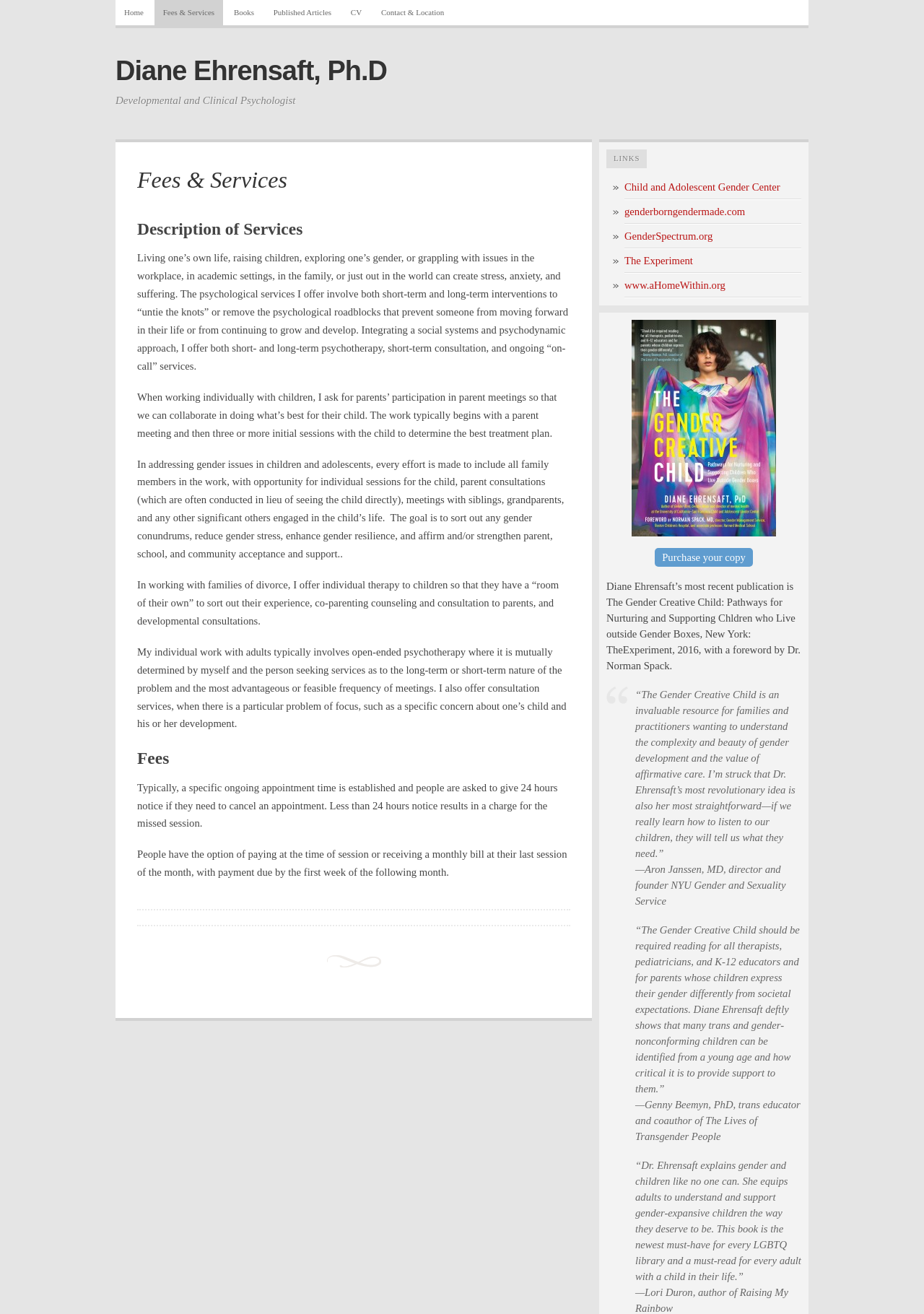Please locate the bounding box coordinates of the region I need to click to follow this instruction: "Read about 'Description of Services'".

[0.148, 0.165, 0.617, 0.184]